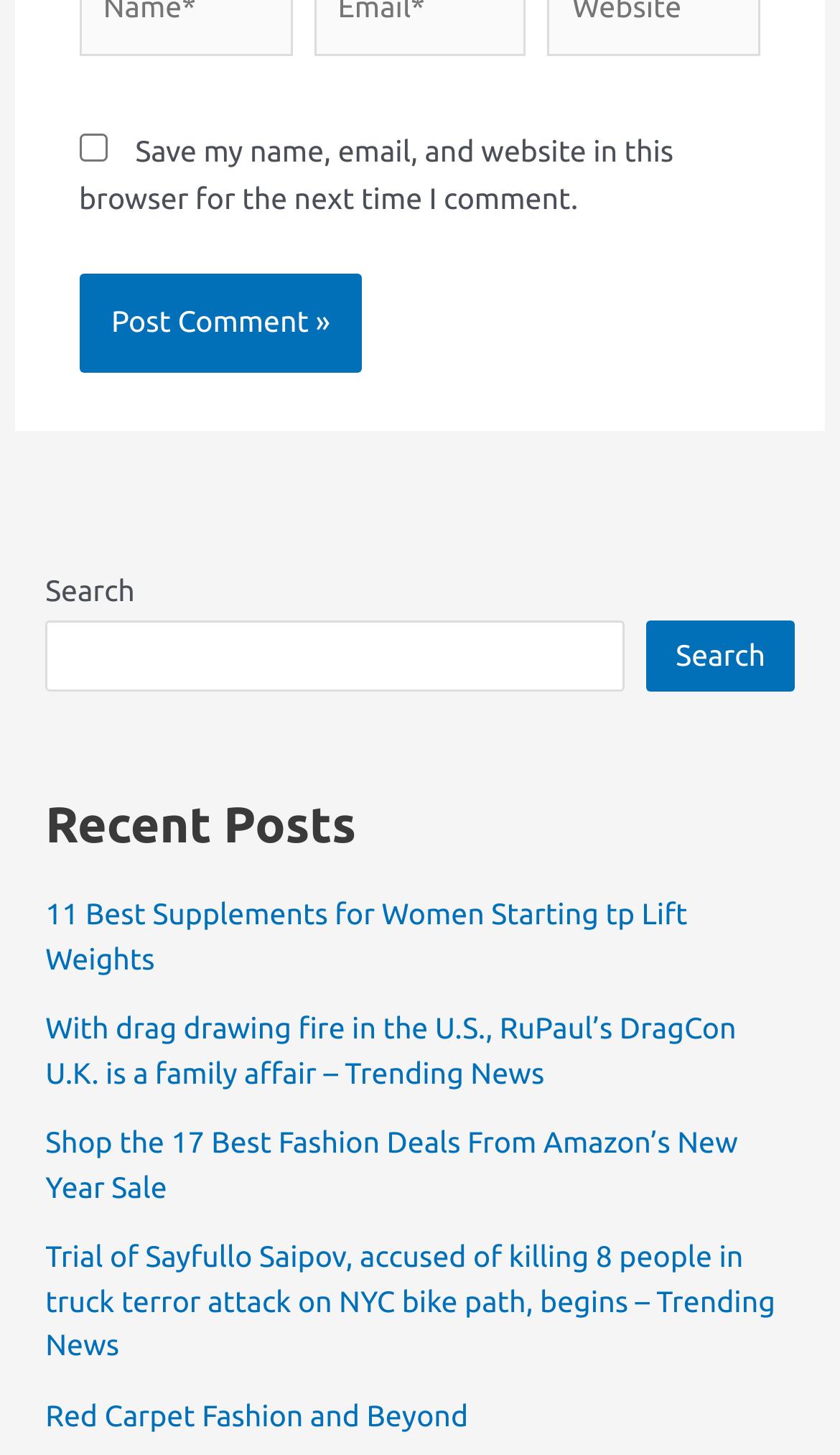Find the bounding box coordinates of the clickable area required to complete the following action: "Post a comment".

[0.094, 0.189, 0.432, 0.256]